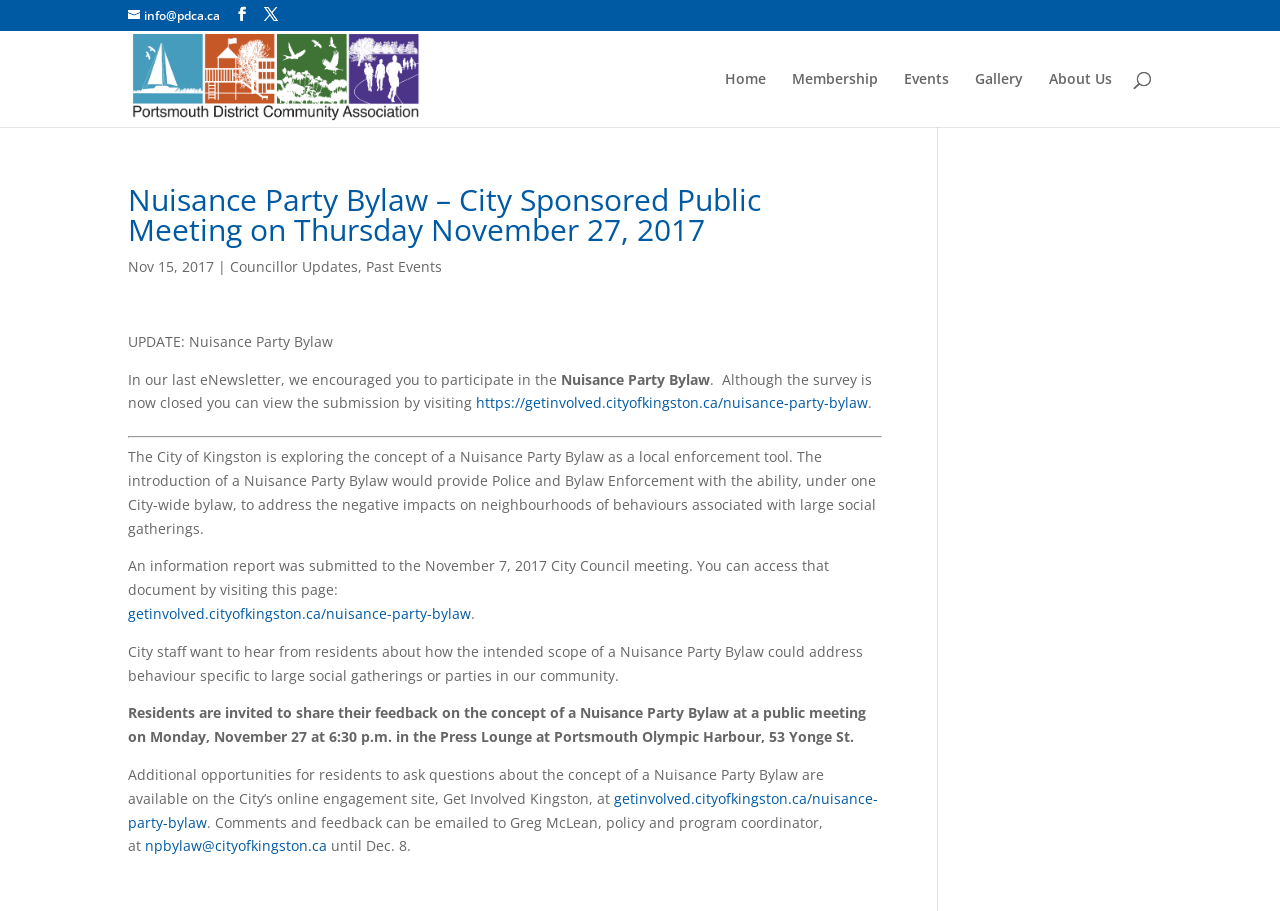Locate the bounding box coordinates of the clickable area needed to fulfill the instruction: "Visit the Portsmouth District Community Association homepage".

[0.103, 0.074, 0.328, 0.095]